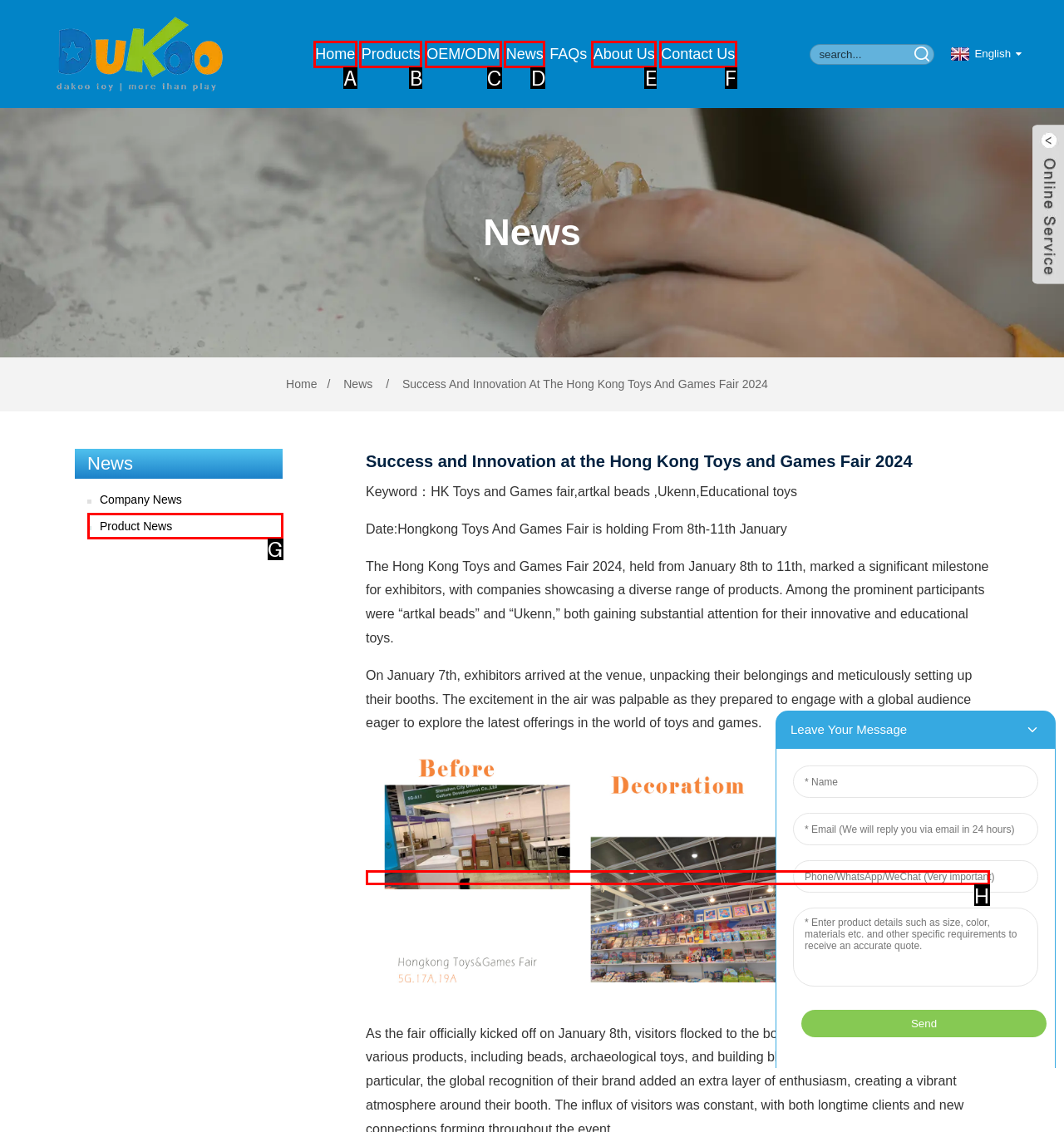Select the letter that corresponds to this element description: OEM/ODM
Answer with the letter of the correct option directly.

C